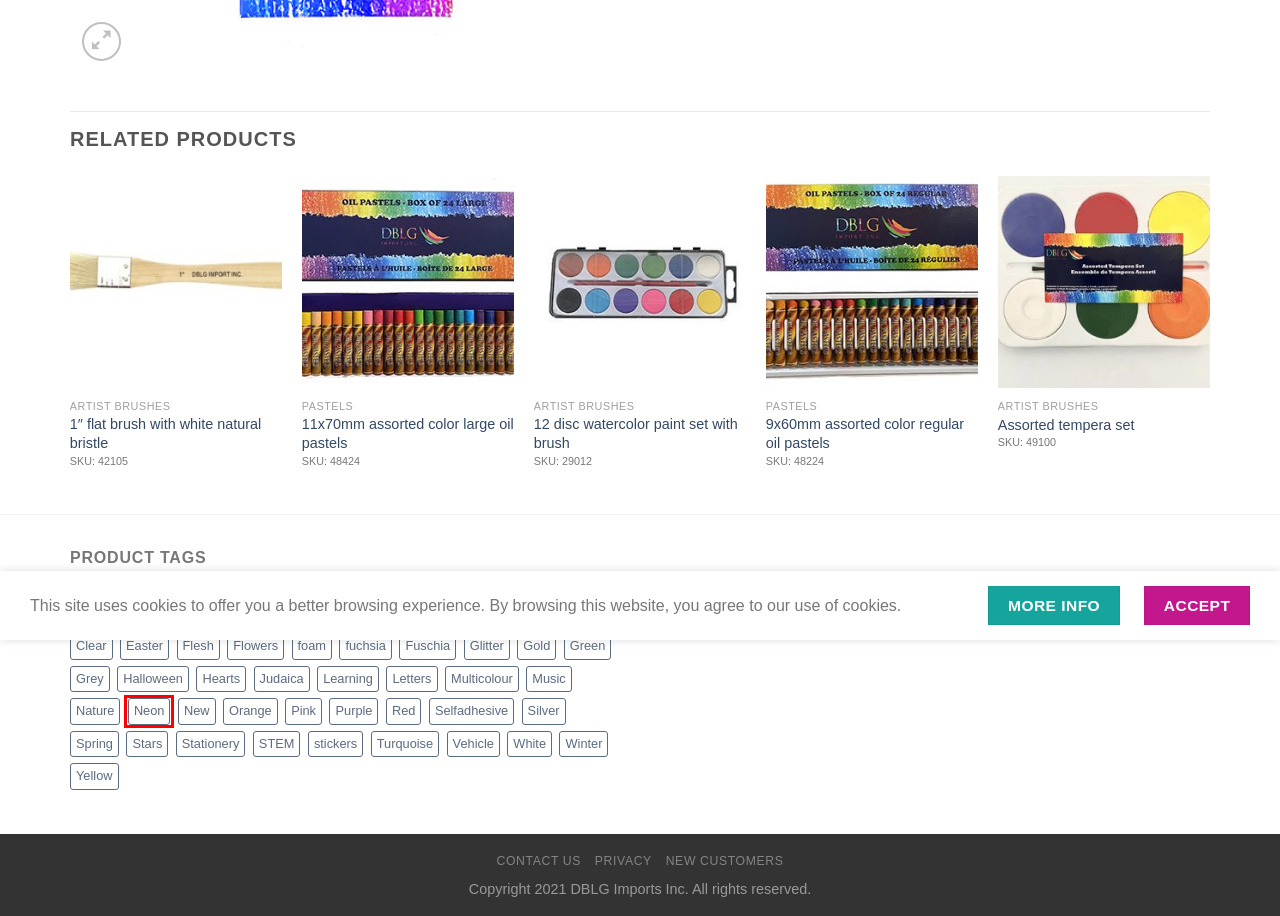Observe the provided screenshot of a webpage with a red bounding box around a specific UI element. Choose the webpage description that best fits the new webpage after you click on the highlighted element. These are your options:
A. Music Archives - DBLG Import
B. Red Archives - DBLG Import
C. Purple Archives - DBLG Import
D. Green Archives - DBLG Import
E. Neon Archives - DBLG Import
F. Hearts Archives - DBLG Import
G. STEM Archives - DBLG Import
H. Assorted Colours Archives - DBLG Import

E